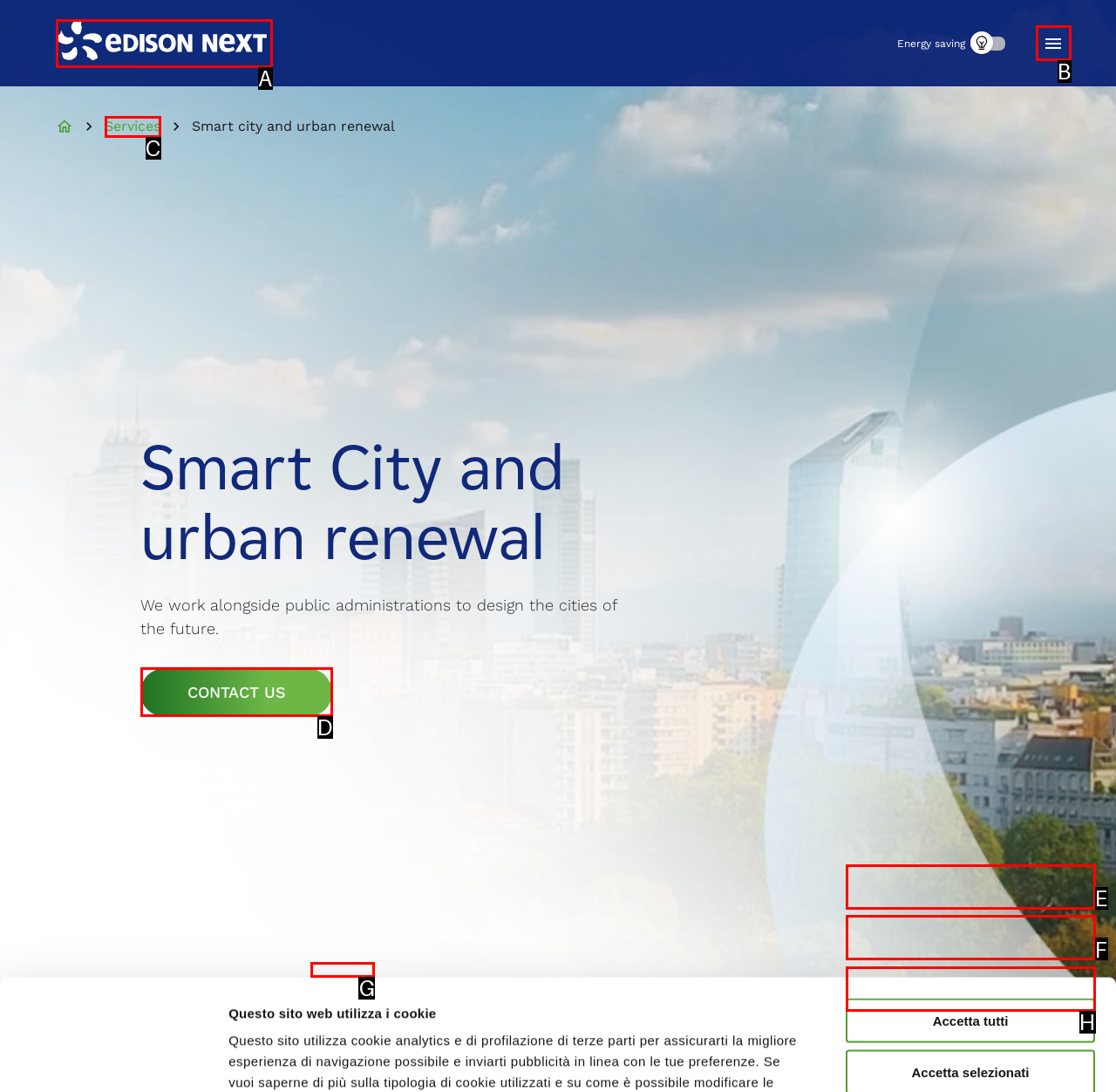Using the given description: aria-label="Logo Edison NEXT", identify the HTML element that corresponds best. Answer with the letter of the correct option from the available choices.

A